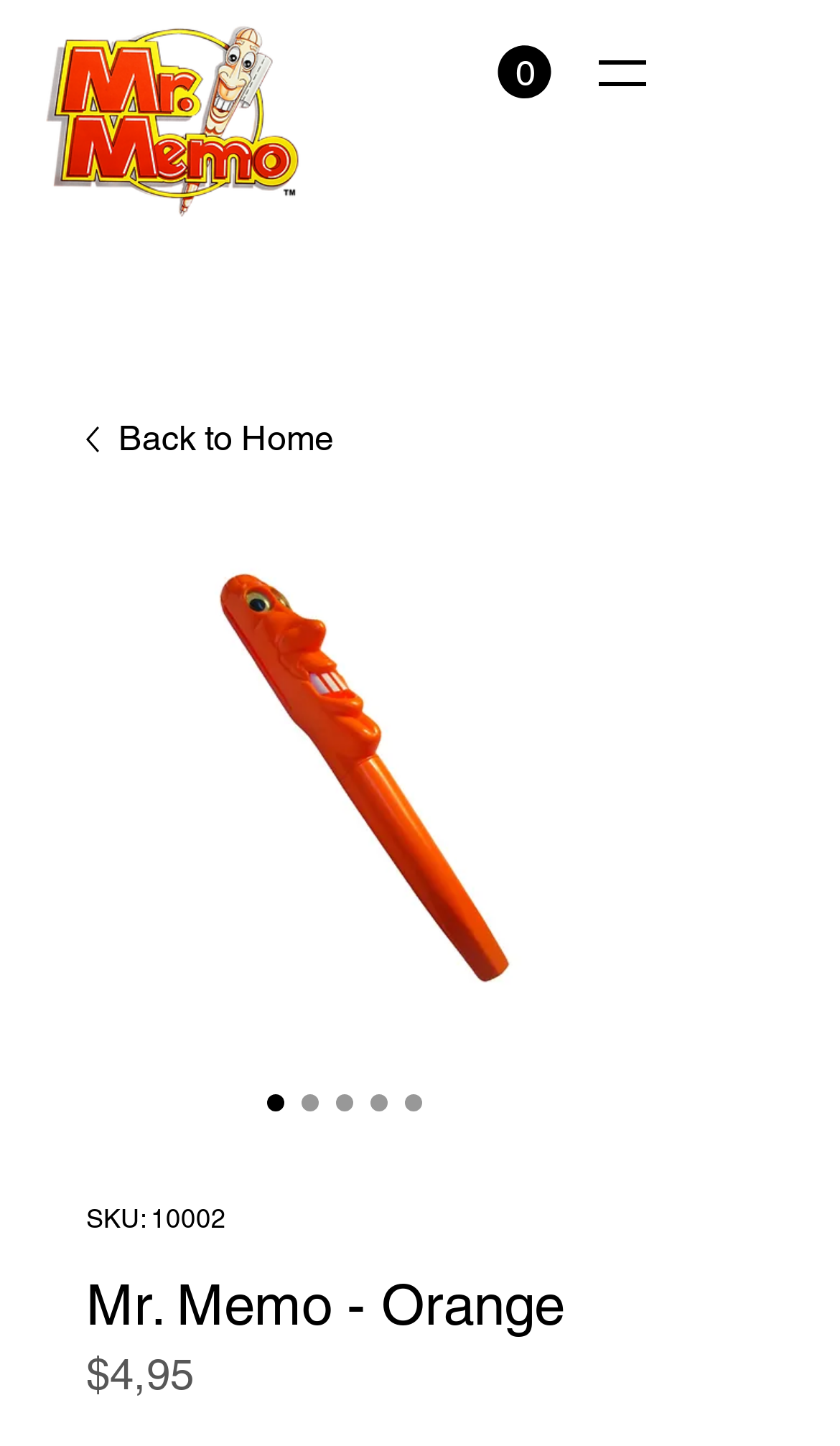Given the element description Back to Home, specify the bounding box coordinates of the corresponding UI element in the format (top-left x, top-left y, bottom-right x, bottom-right y). All values must be between 0 and 1.

[0.103, 0.286, 0.718, 0.322]